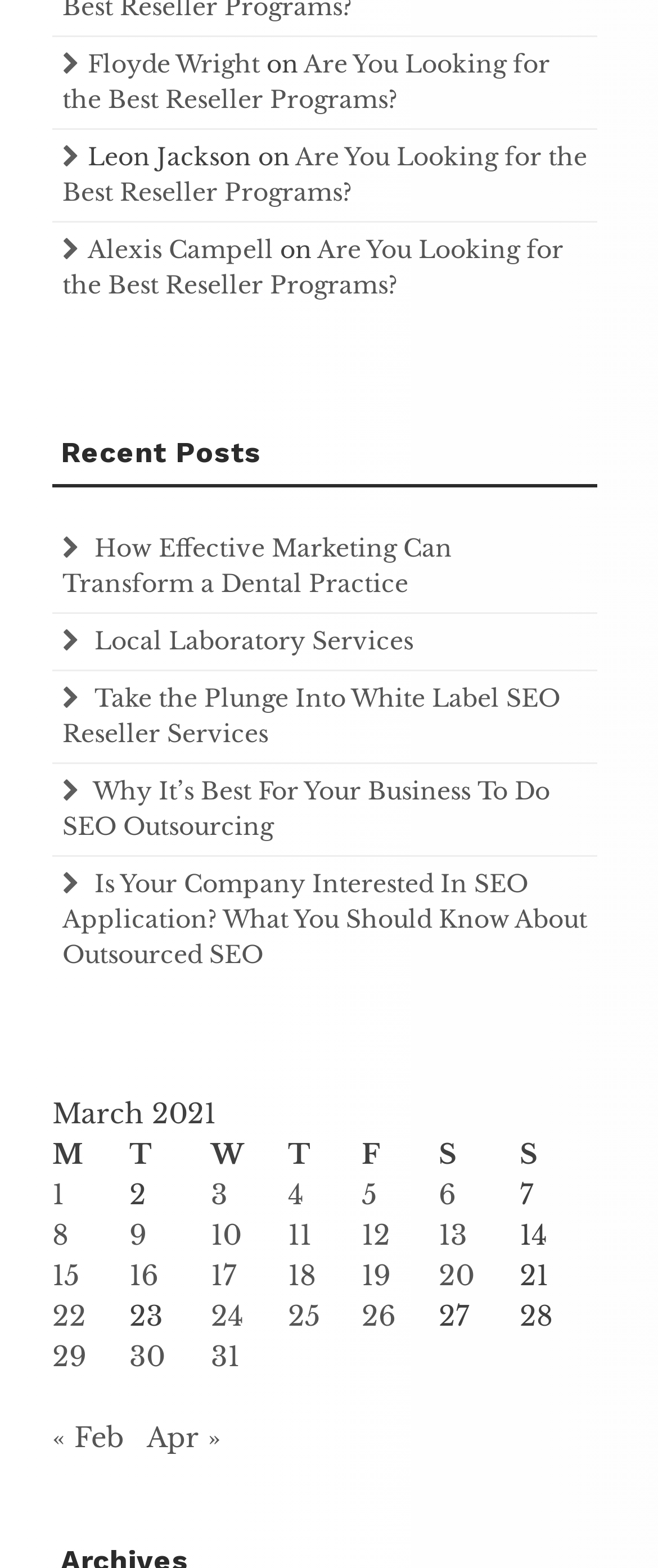Please give a concise answer to this question using a single word or phrase: 
How many rows are there in the table?

5